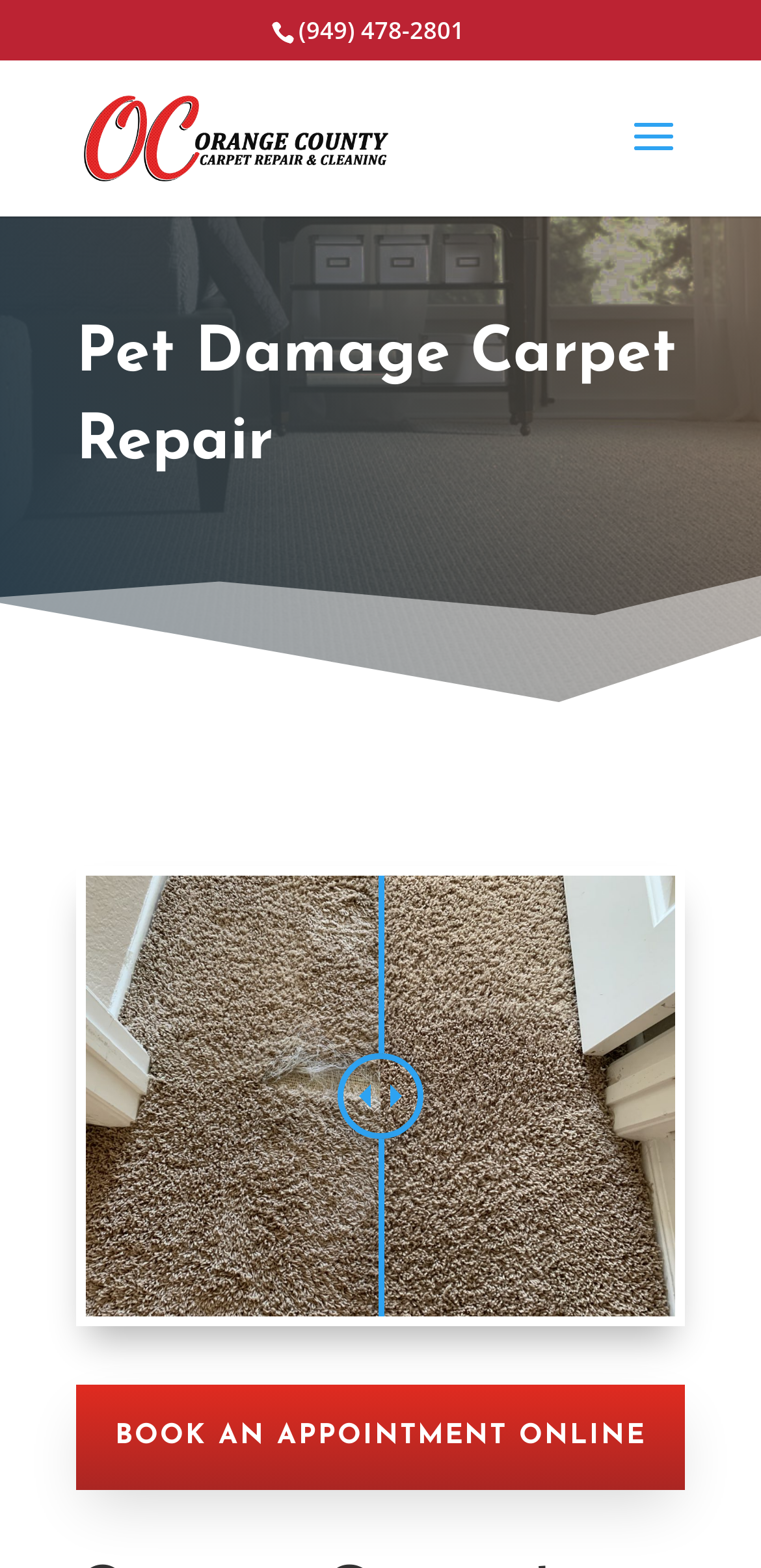Using the provided element description "alt="OC Carpet Repair"", determine the bounding box coordinates of the UI element.

[0.11, 0.074, 0.51, 0.098]